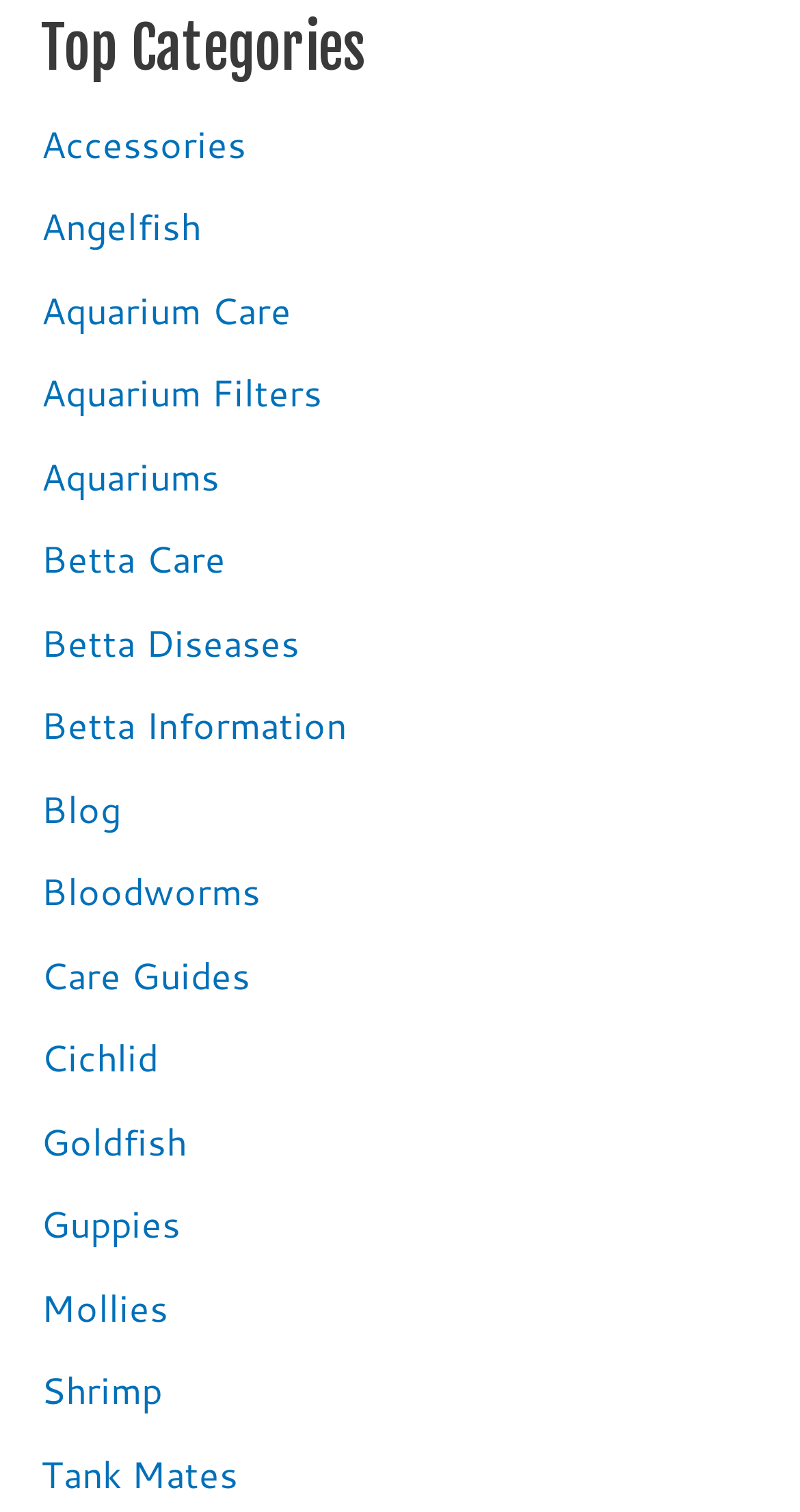Answer the question below using just one word or a short phrase: 
What is the category listed below 'Aquarium Care'?

Aquarium Filters